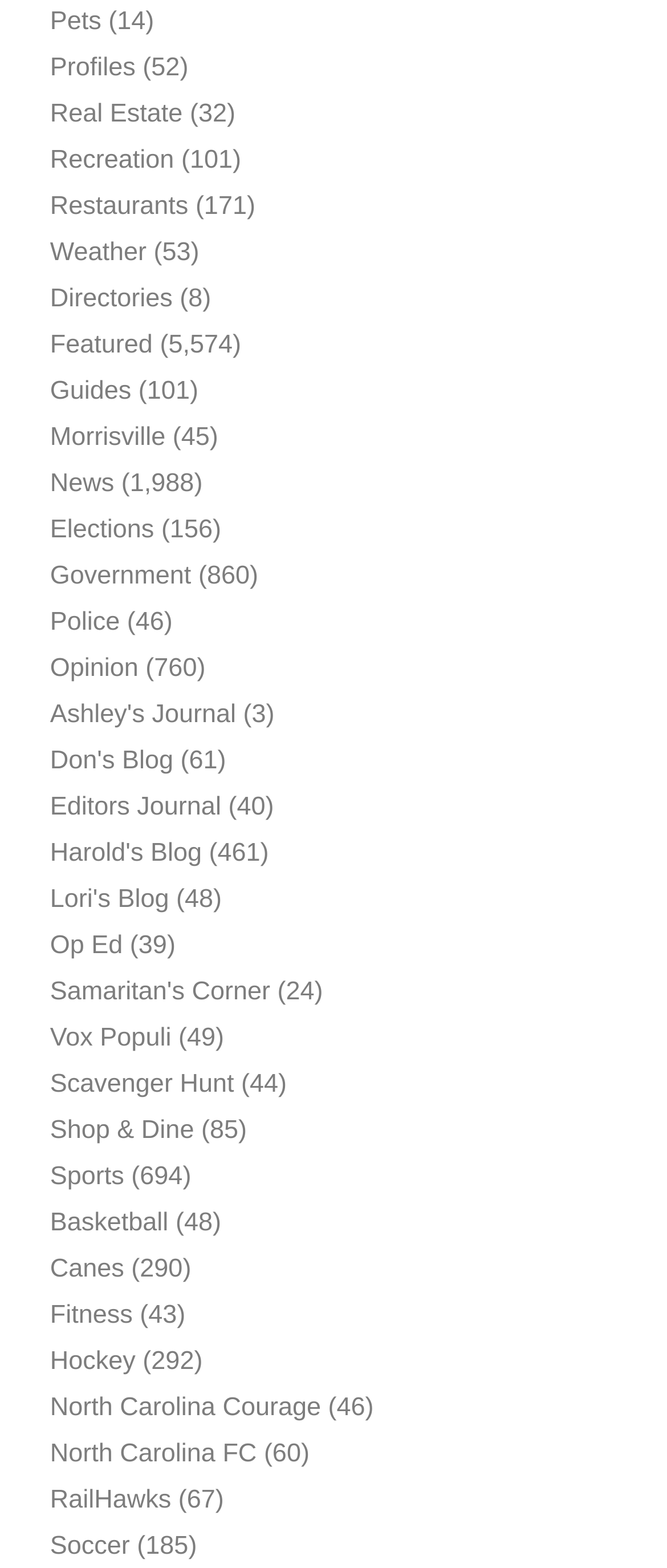Determine the bounding box coordinates for the area that needs to be clicked to fulfill this task: "View Real Estate". The coordinates must be given as four float numbers between 0 and 1, i.e., [left, top, right, bottom].

[0.075, 0.063, 0.274, 0.082]